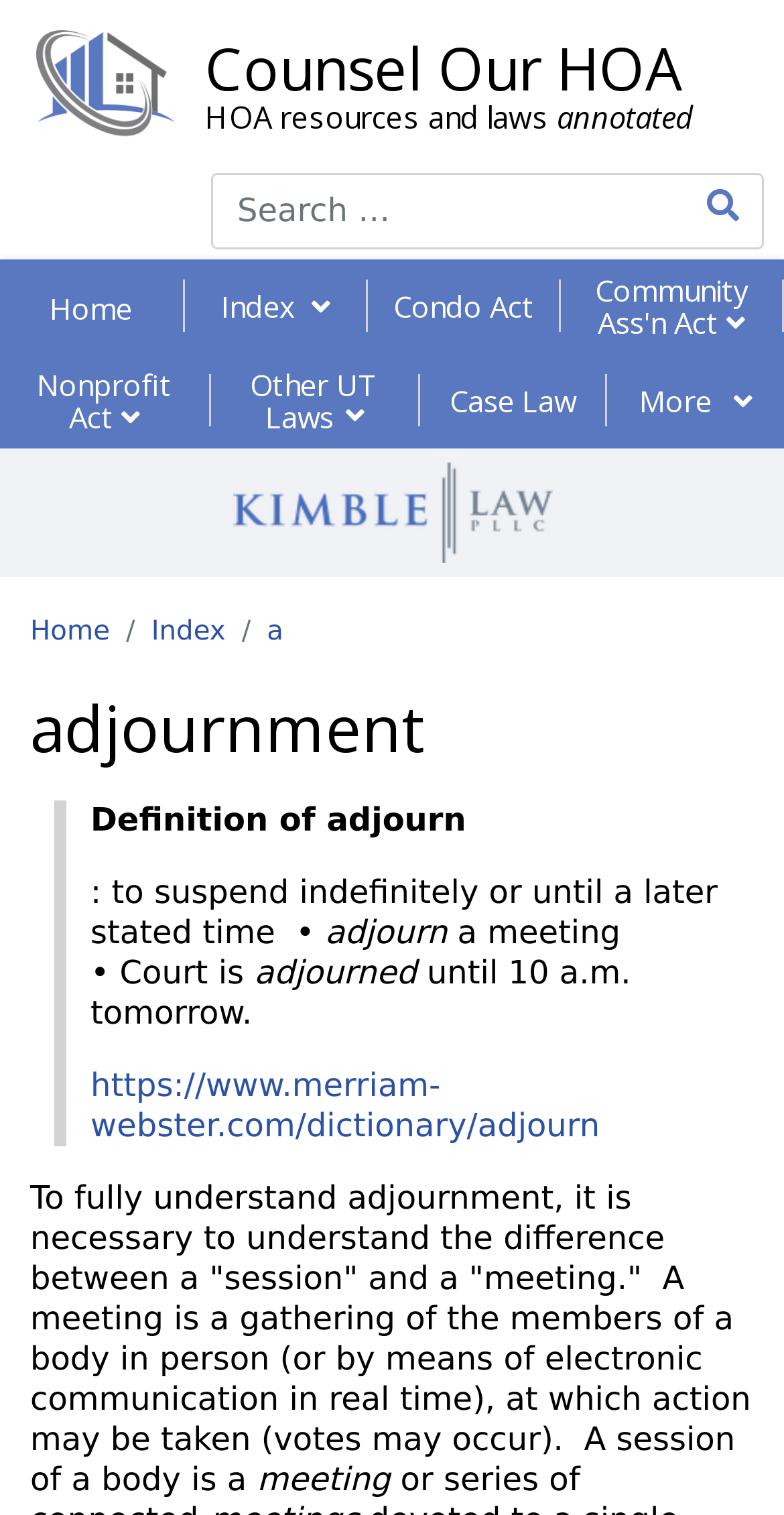Please identify the bounding box coordinates of the element I need to click to follow this instruction: "Learn about Our Team".

None